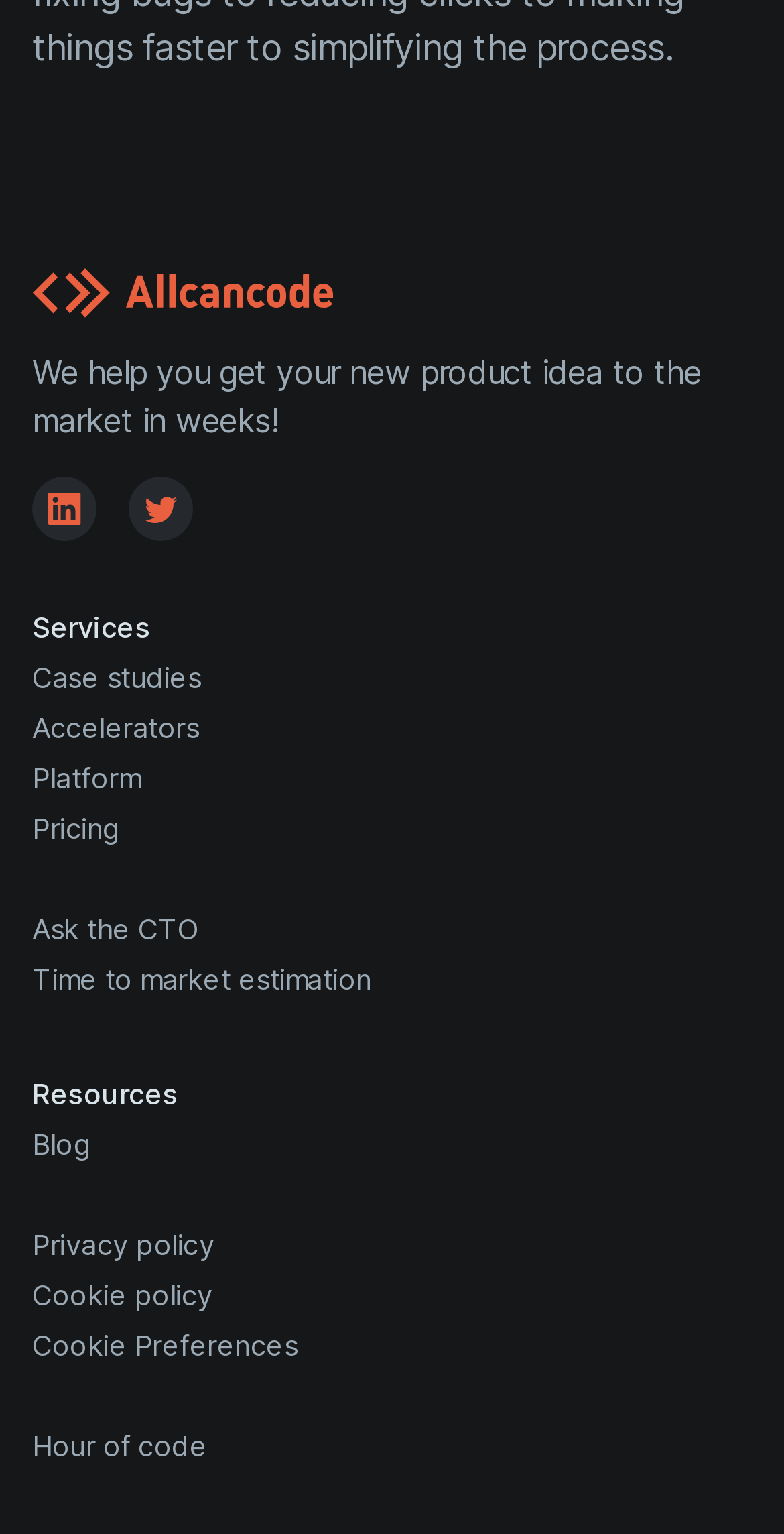Identify the bounding box coordinates of the element that should be clicked to fulfill this task: "Read the 'Blog' page". The coordinates should be provided as four float numbers between 0 and 1, i.e., [left, top, right, bottom].

[0.041, 0.734, 0.116, 0.756]